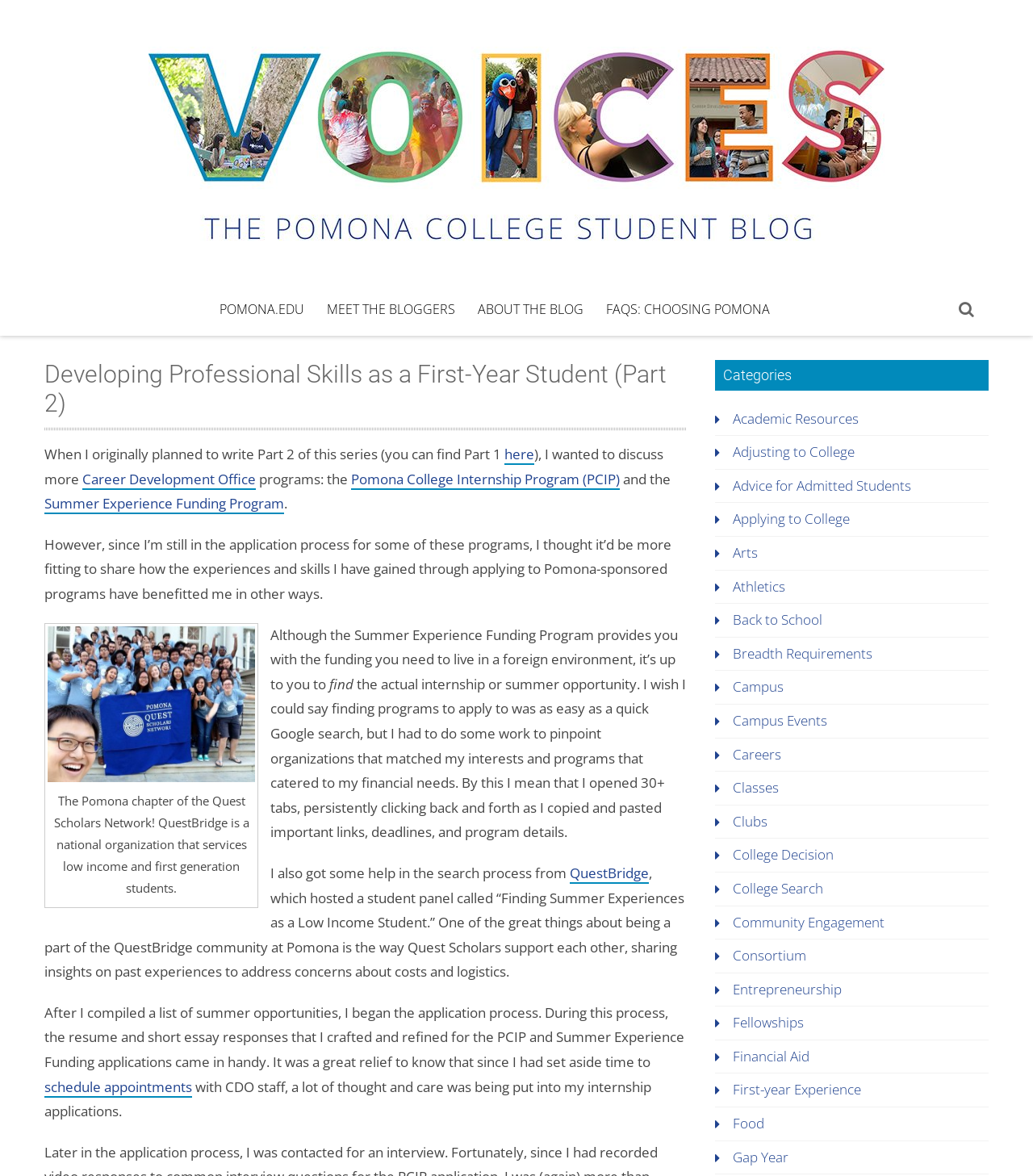What is the name of the blog?
Refer to the screenshot and deliver a thorough answer to the question presented.

The name of the blog can be found at the top of the webpage, where it says 'Developing Professional Skills as a First-Year Student (Part 2) – Voices'. The word 'Voices' is a link and is also accompanied by an image with the same text.